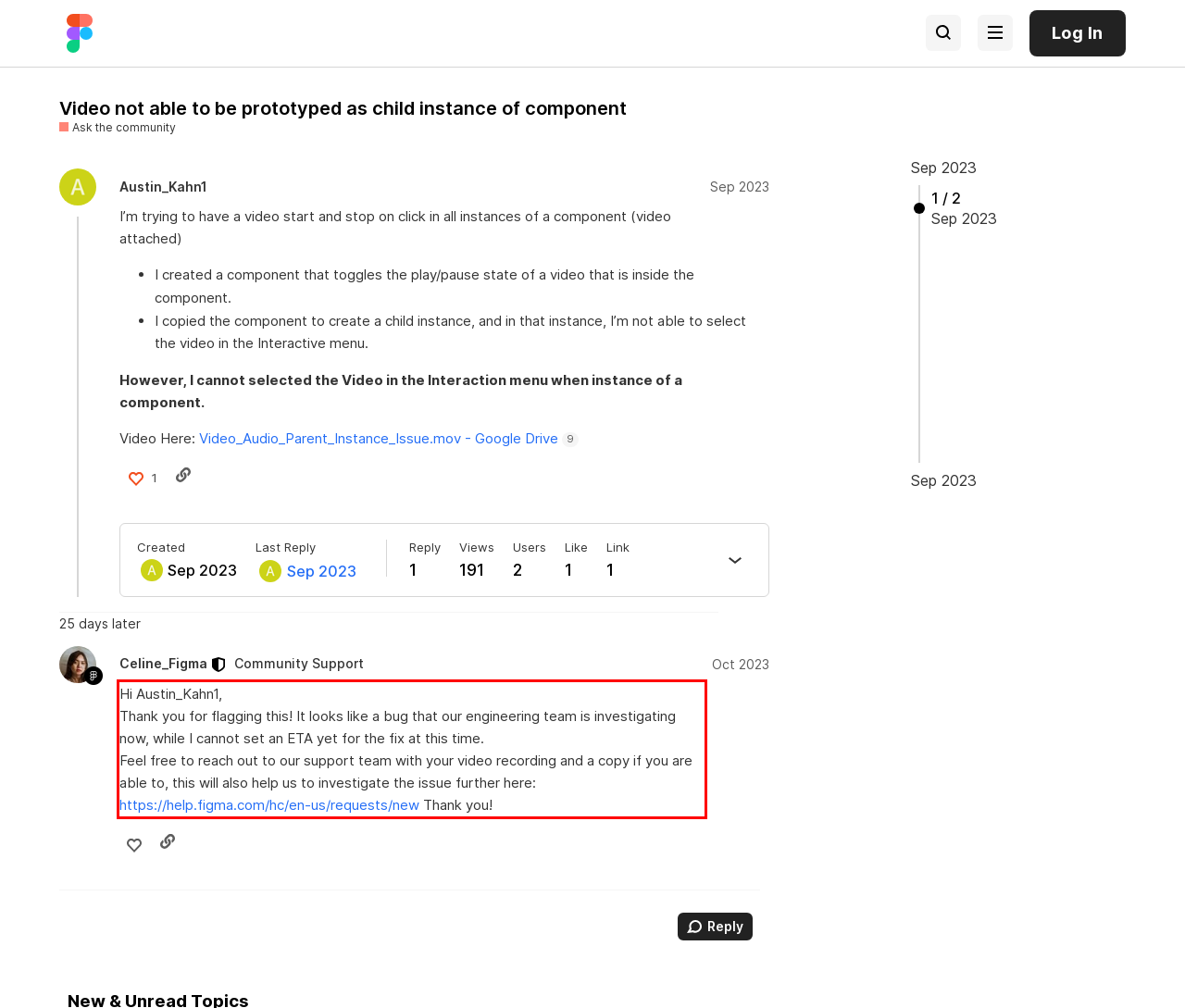Given a webpage screenshot, identify the text inside the red bounding box using OCR and extract it.

Hi Austin_Kahn1, Thank you for flagging this! It looks like a bug that our engineering team is investigating now, while I cannot set an ETA yet for the fix at this time. Feel free to reach out to our support team with your video recording and a copy if you are able to, this will also help us to investigate the issue further here: https://help.figma.com/hc/en-us/requests/new Thank you!